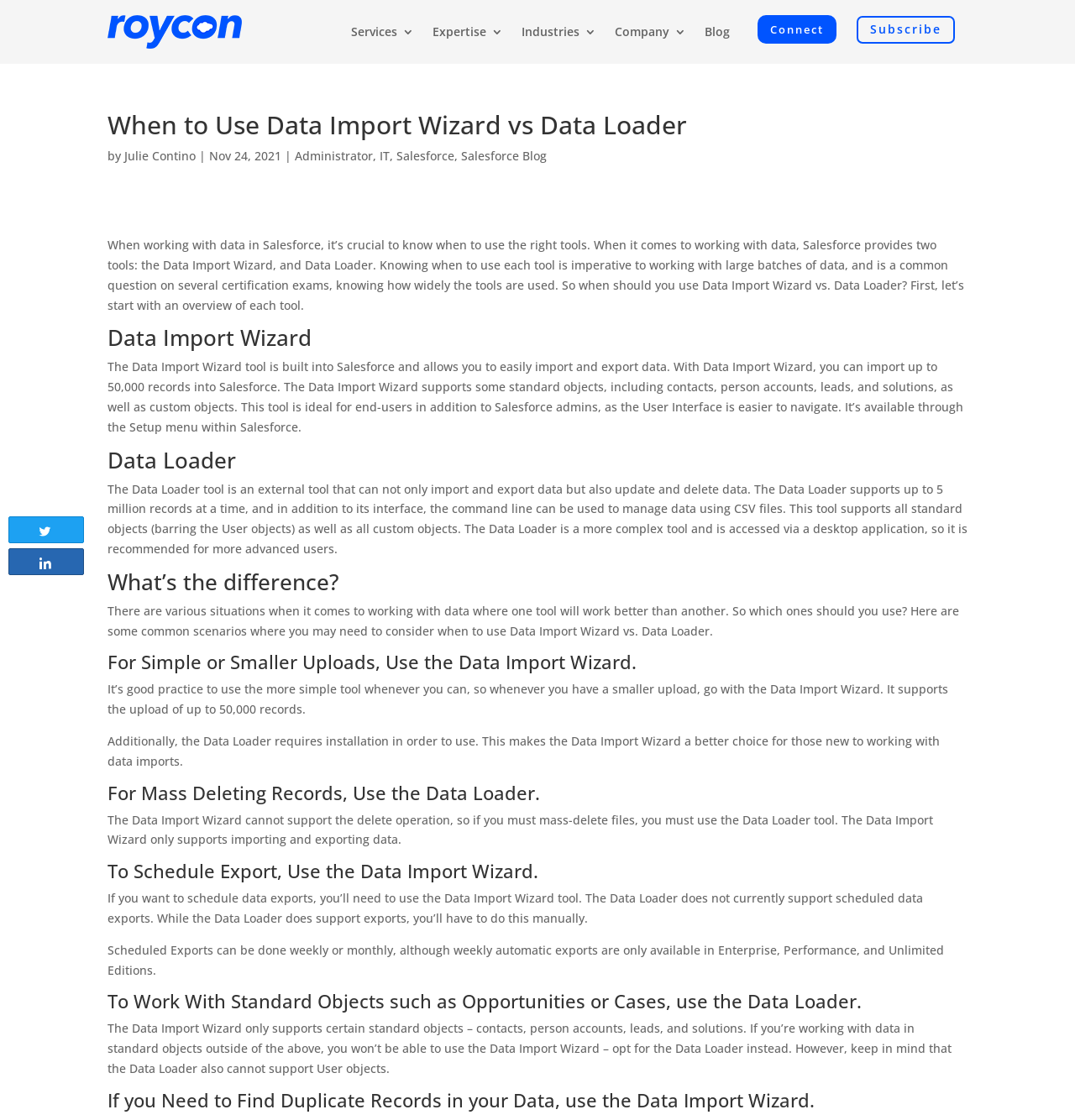Respond to the question below with a single word or phrase:
What is the name of the Salesforce consulting partner?

Roycon